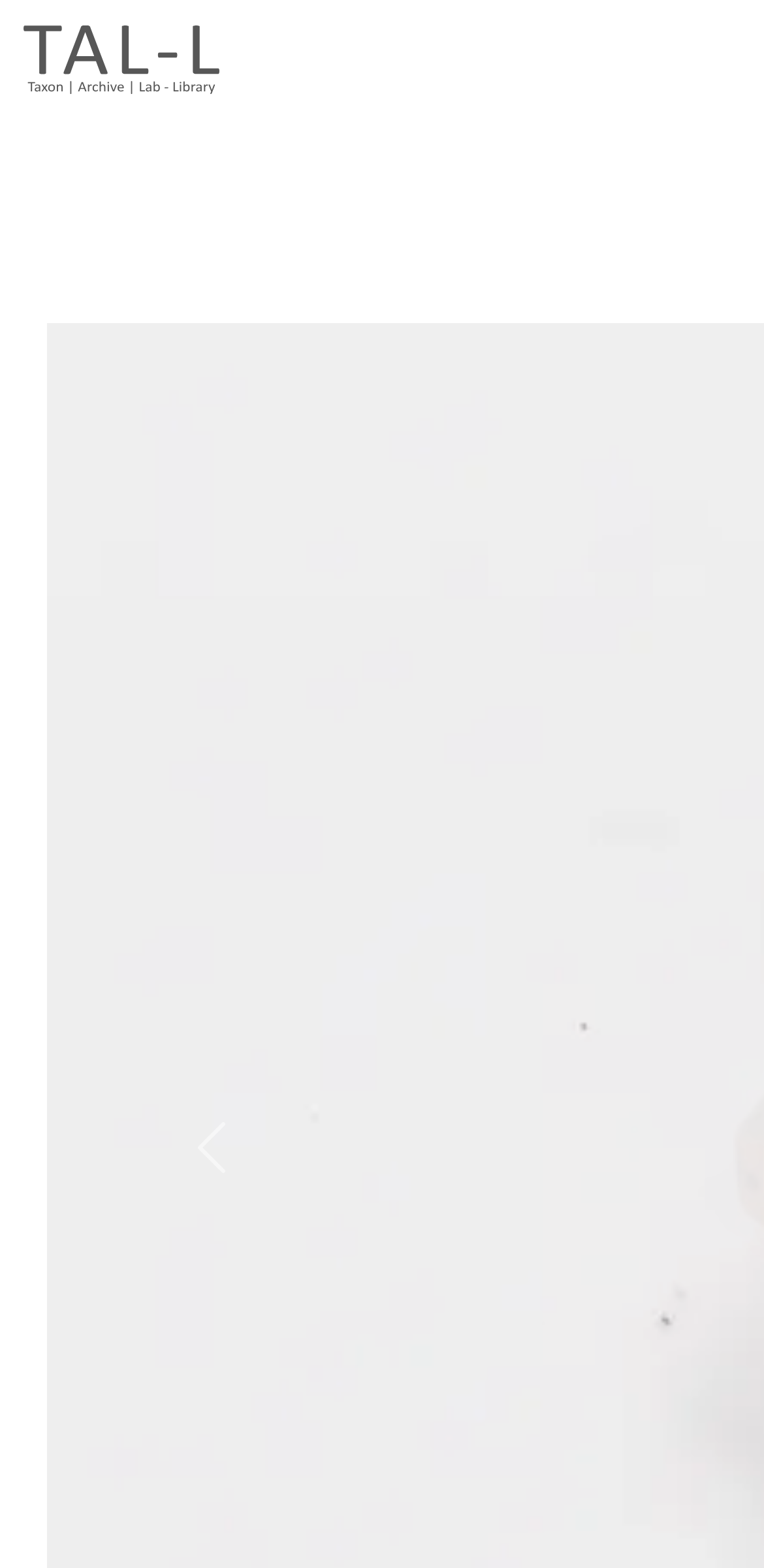Provide a thorough description of this webpage.

The webpage is titled "TAL-L Materials Library" and appears to be a materials library webpage. At the top left corner, there is a link with an accompanying image, which is likely a logo or a branding element. 

Below the logo, there are three buttons aligned horizontally, with "Previous" on the left, followed by "Slide 1" and "Slide 2" on the right. These buttons seem to be part of a slideshow or a navigation system.

Towards the bottom of the page, there is a section with a heading "Material categories:" followed by a list of materials, with "Ceramic" being the only visible item in this list. This section is located near the bottom left corner of the page.